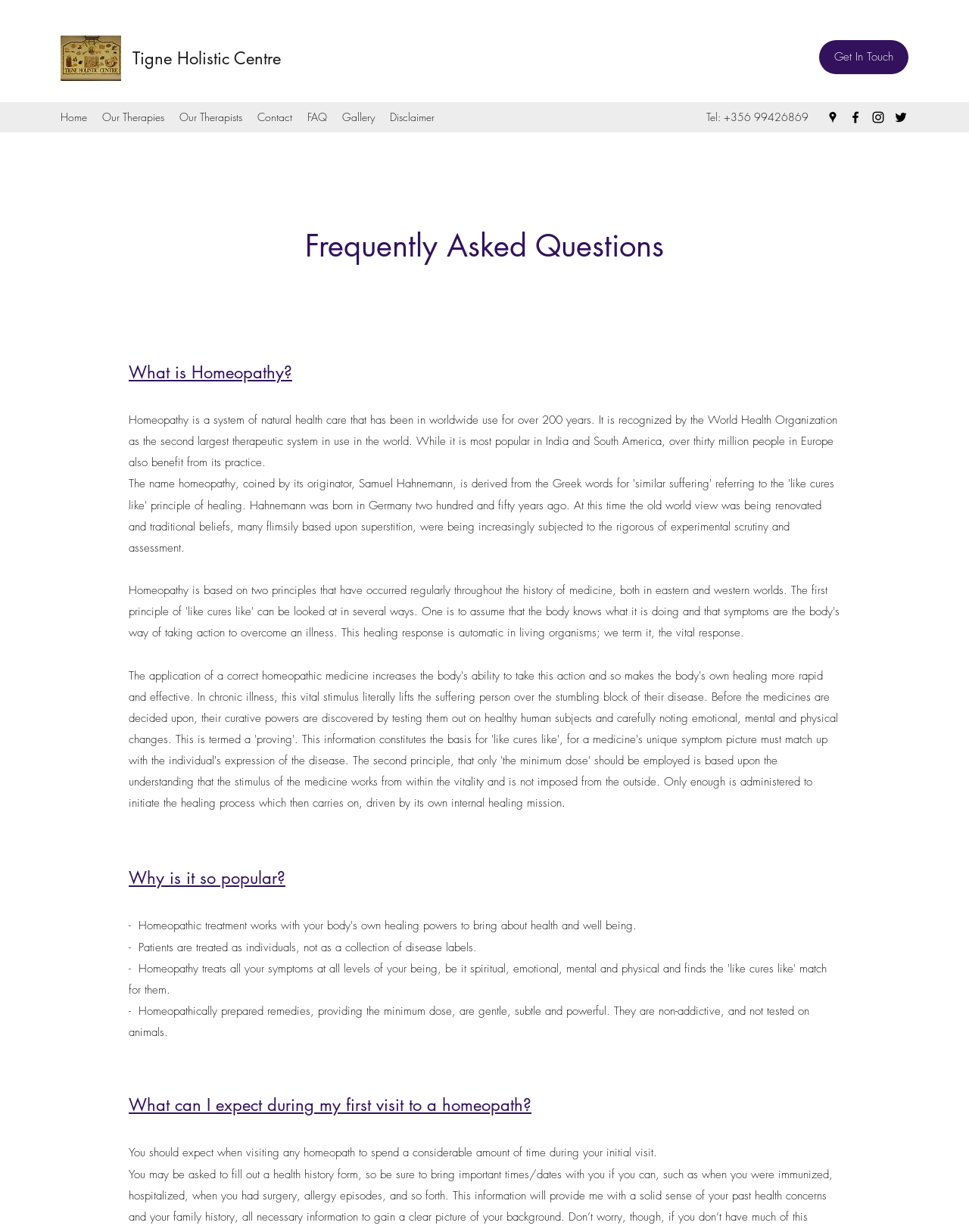Find the bounding box coordinates for the area that should be clicked to accomplish the instruction: "Get in touch with the centre".

[0.845, 0.033, 0.938, 0.06]